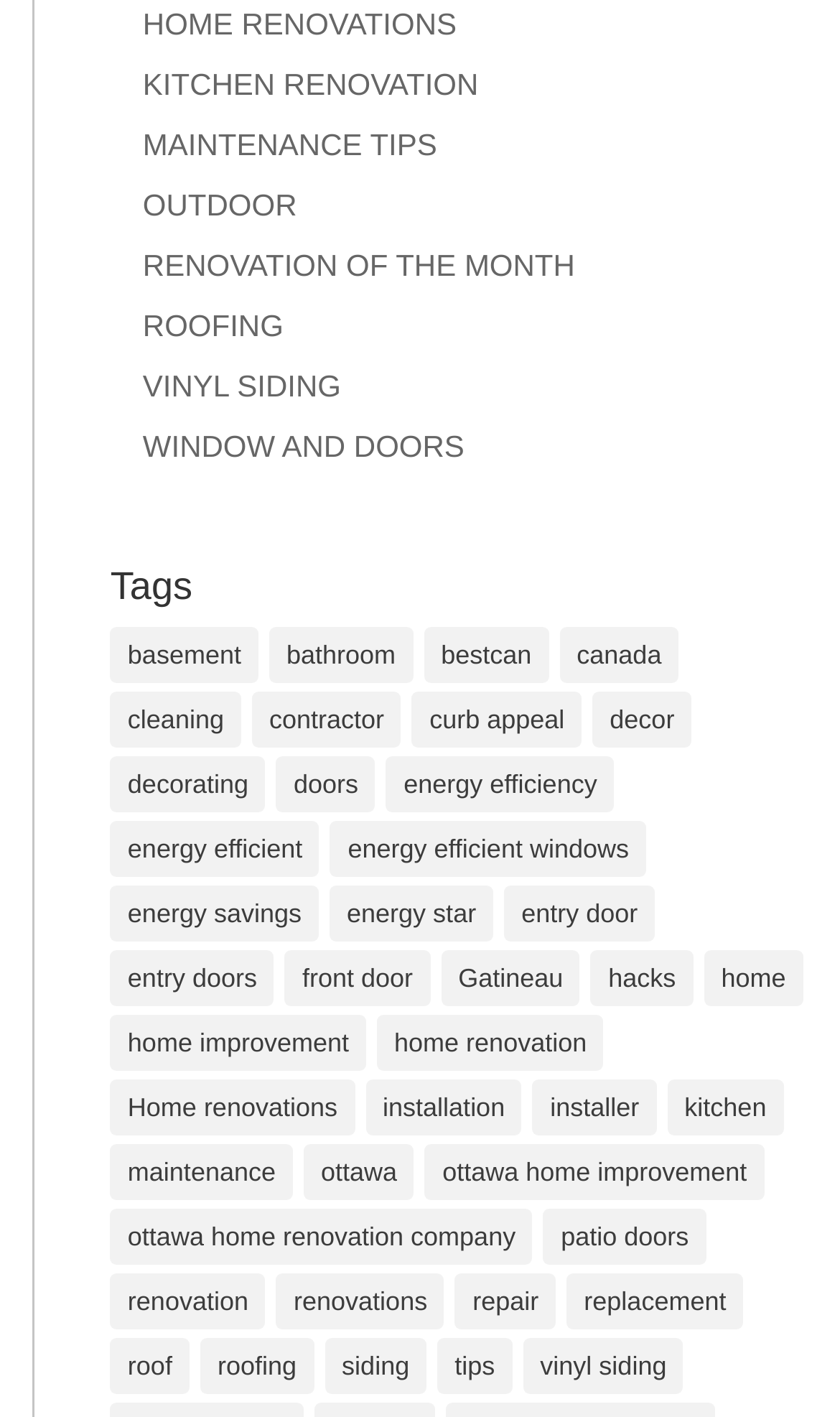Locate the bounding box coordinates of the clickable part needed for the task: "Learn about 'energy efficient windows'".

[0.394, 0.579, 0.769, 0.618]